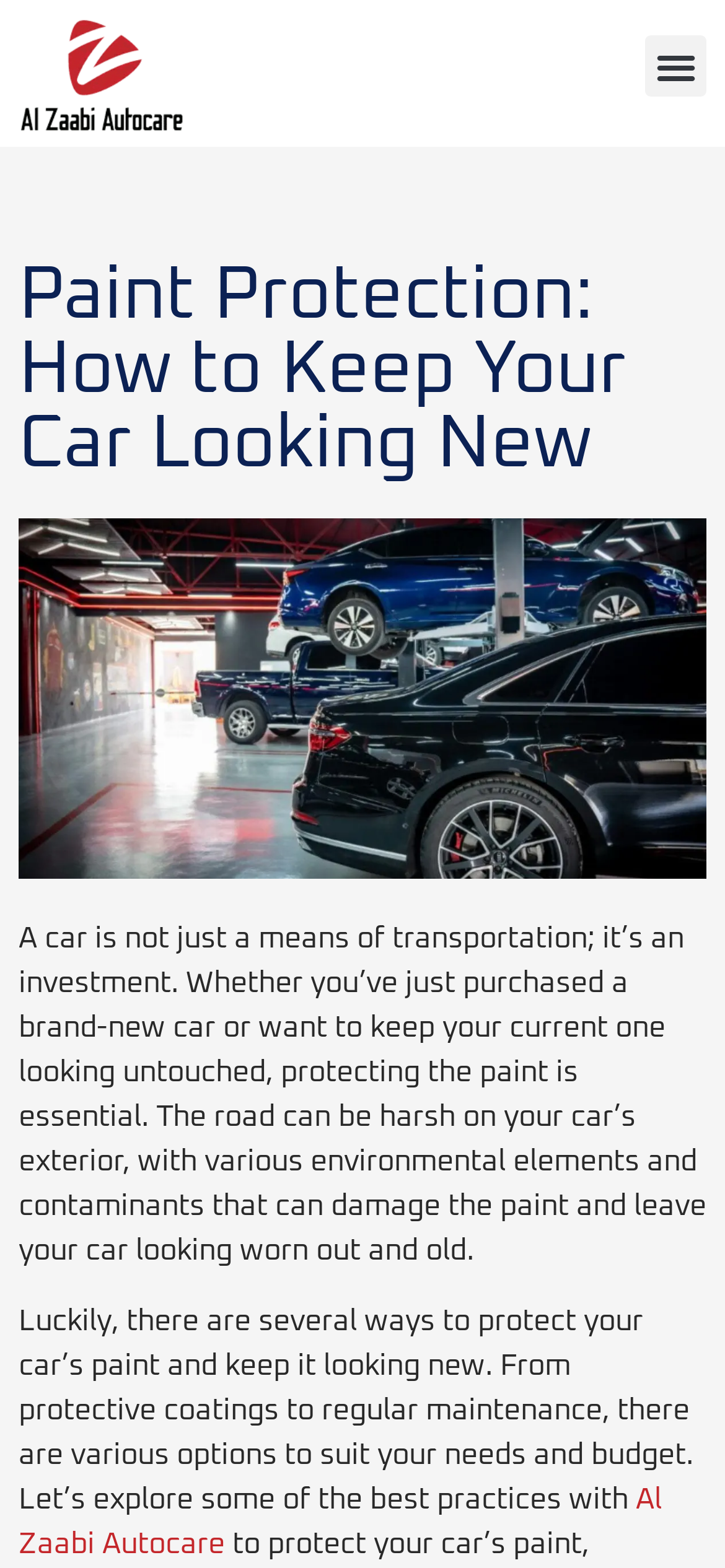What is the logo on the top left corner?
Using the image, respond with a single word or phrase.

Al Zaabi Autocare